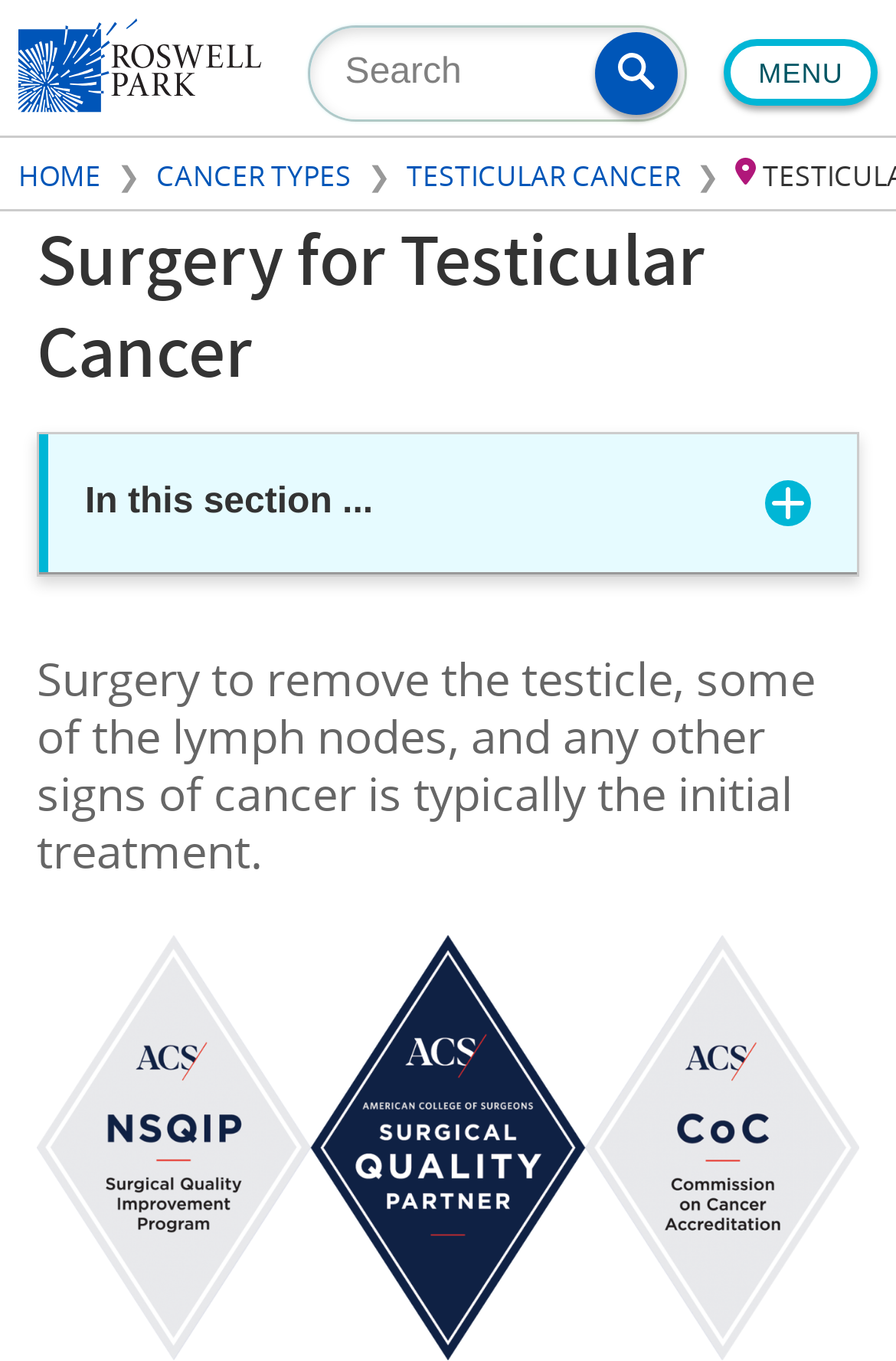Can you identify the bounding box coordinates of the clickable region needed to carry out this instruction: 'Click on Testicular Cancer'? The coordinates should be four float numbers within the range of 0 to 1, stated as [left, top, right, bottom].

[0.454, 0.115, 0.759, 0.142]